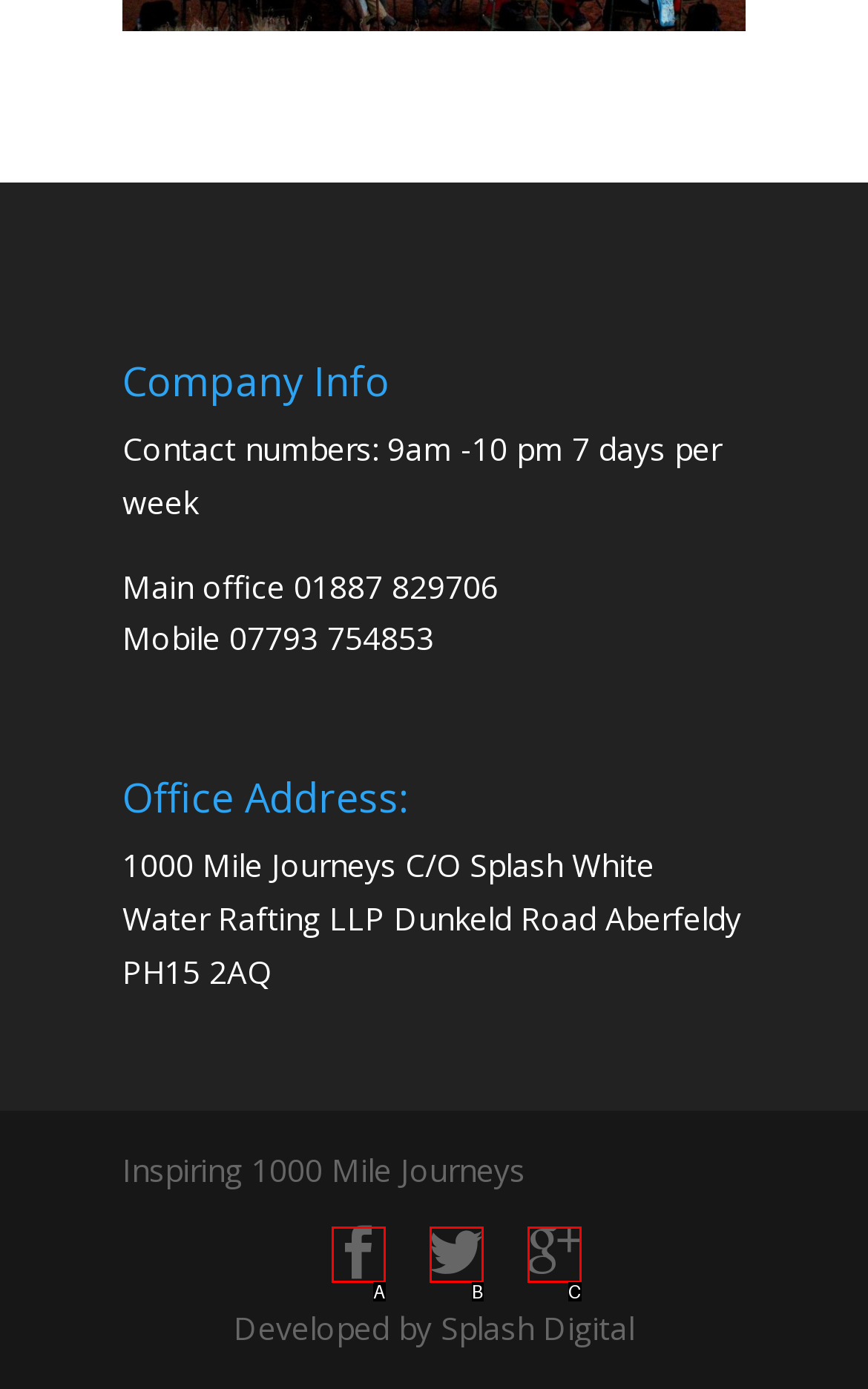Tell me which one HTML element best matches the description: Google
Answer with the option's letter from the given choices directly.

C